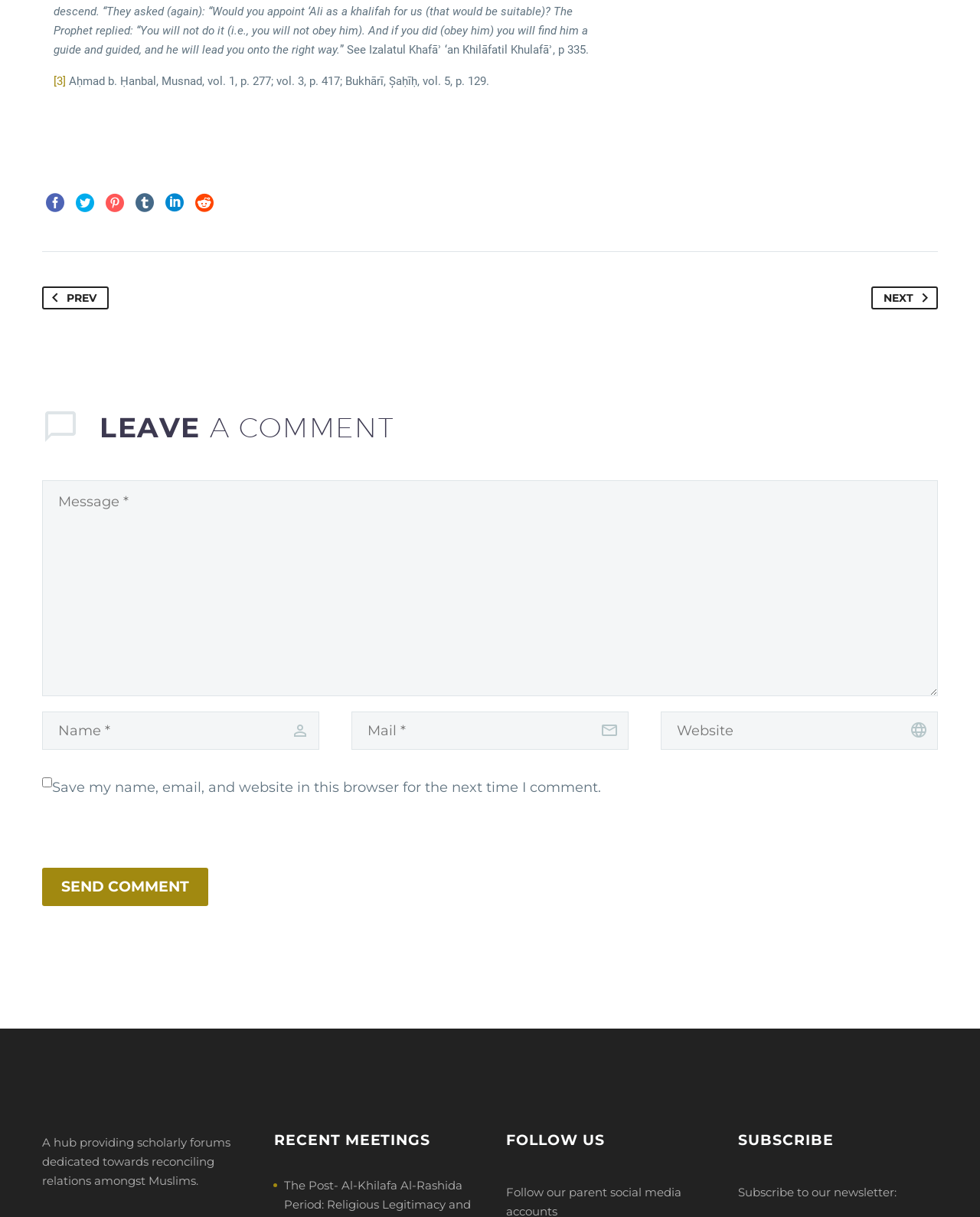Determine the bounding box coordinates of the area to click in order to meet this instruction: "Click the PREV link".

[0.043, 0.235, 0.111, 0.254]